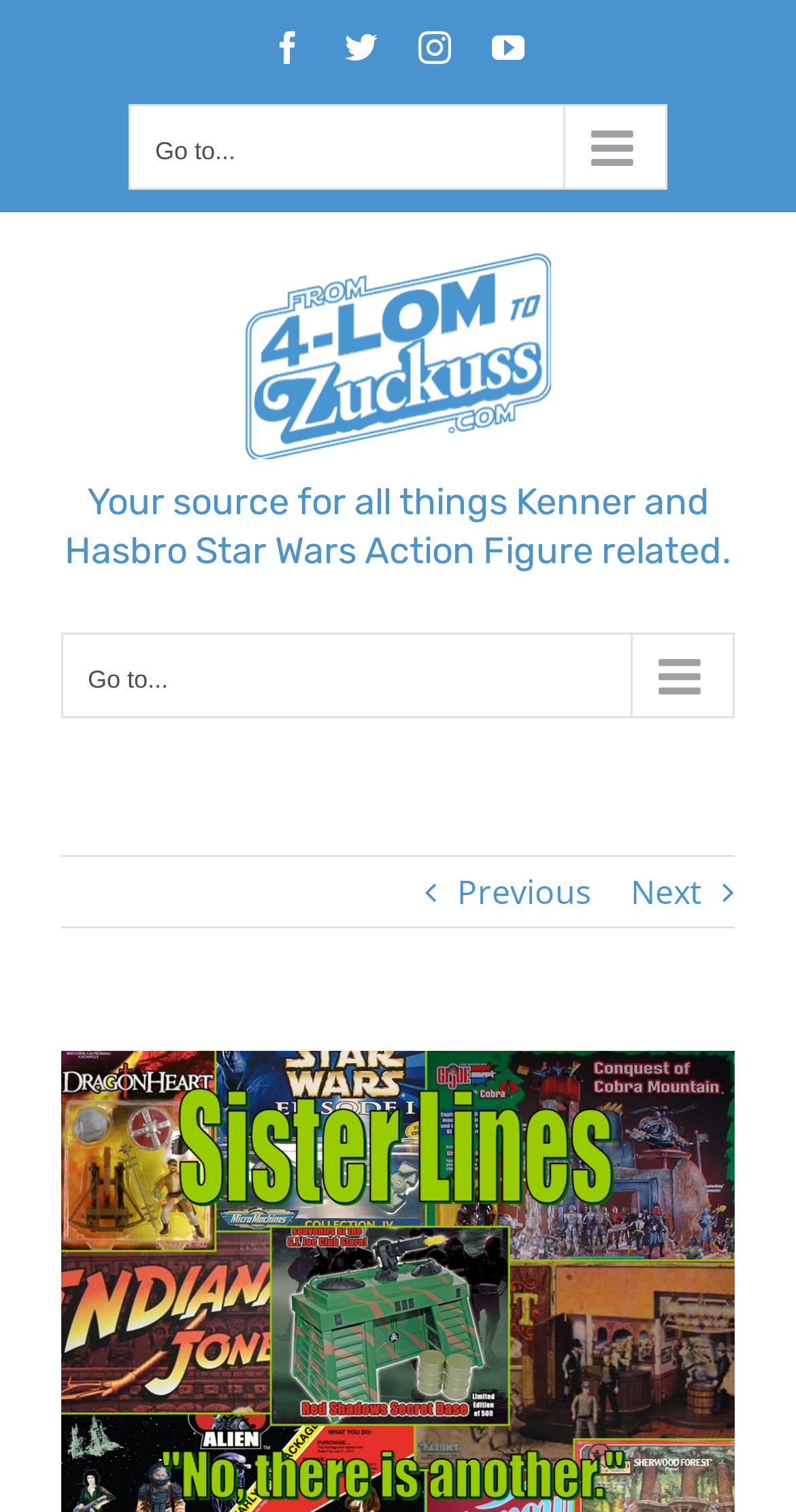Is there a navigation menu on the webpage?
Examine the image closely and answer the question with as much detail as possible.

I found two navigation elements, 'Secondary Mobile Menu' and 'Main Menu Mobile', which suggest that there are navigation menus on the webpage.